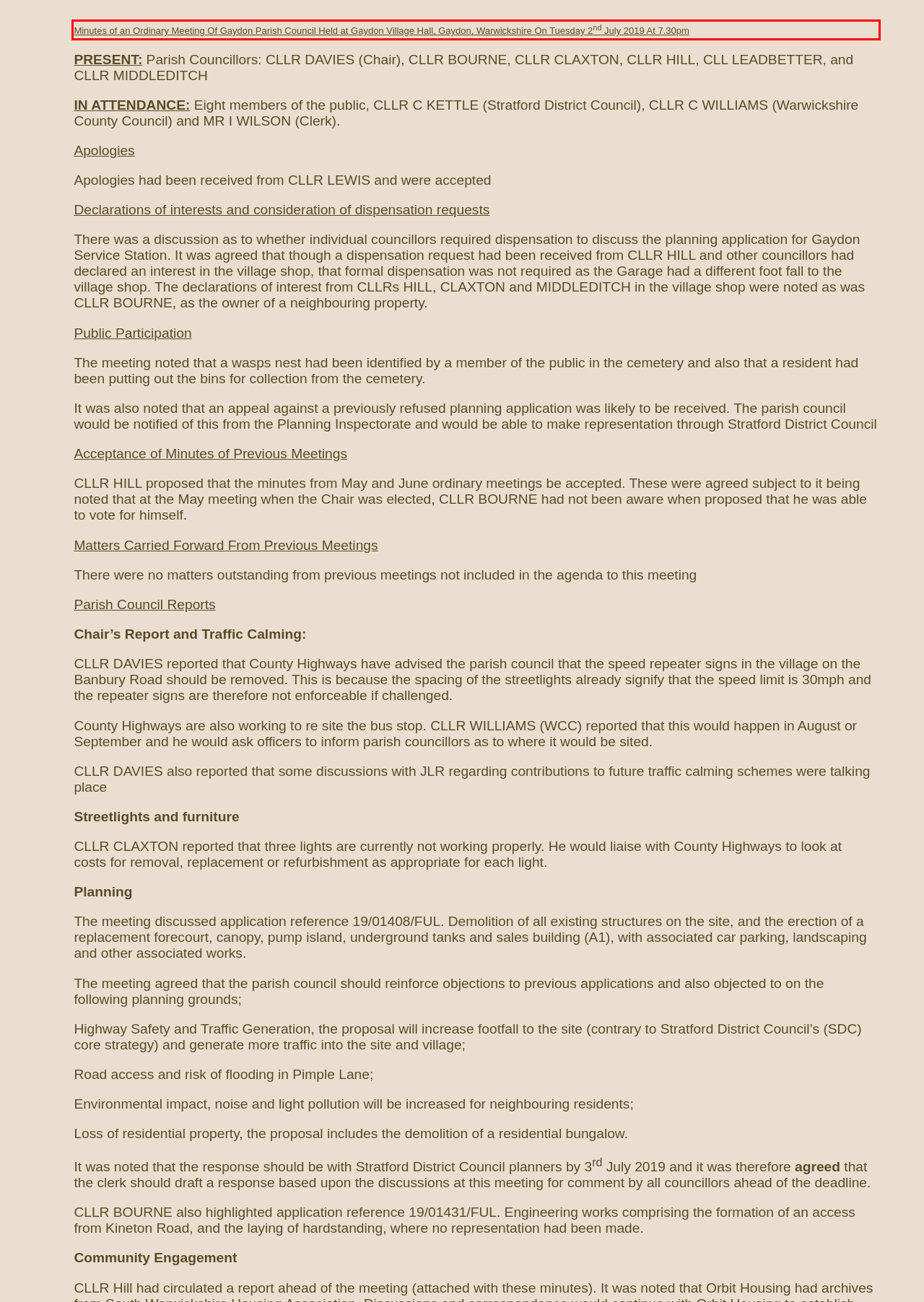Within the screenshot of a webpage, identify the red bounding box and perform OCR to capture the text content it contains.

Minutes of an Ordinary Meeting Of Gaydon Parish Council Held at Gaydon Village Hall, Gaydon, Warwickshire On Tuesday 2nd July 2019 At 7.30pm